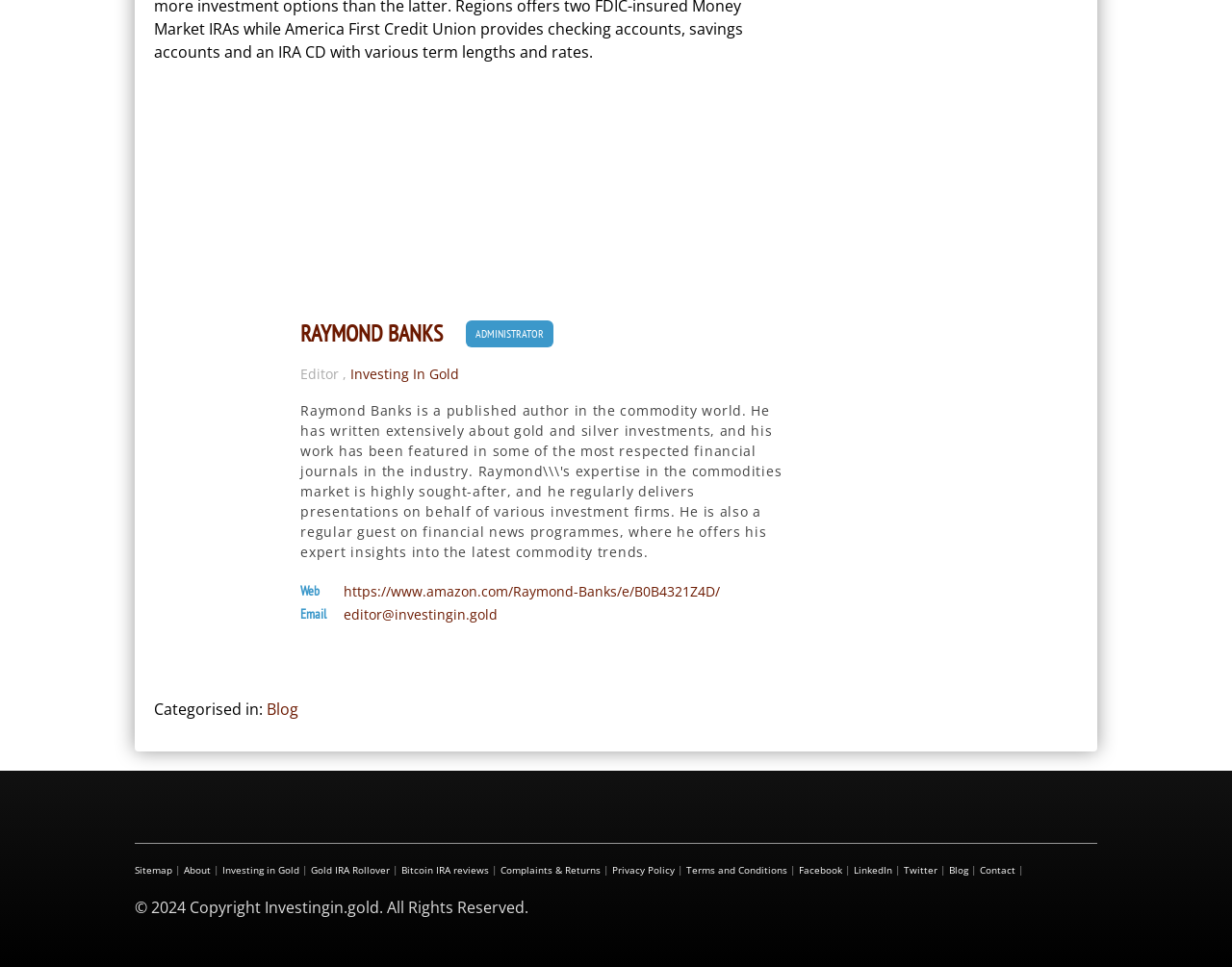Pinpoint the bounding box coordinates of the element you need to click to execute the following instruction: "Go to the Sitemap page". The bounding box should be represented by four float numbers between 0 and 1, in the format [left, top, right, bottom].

[0.109, 0.893, 0.14, 0.906]